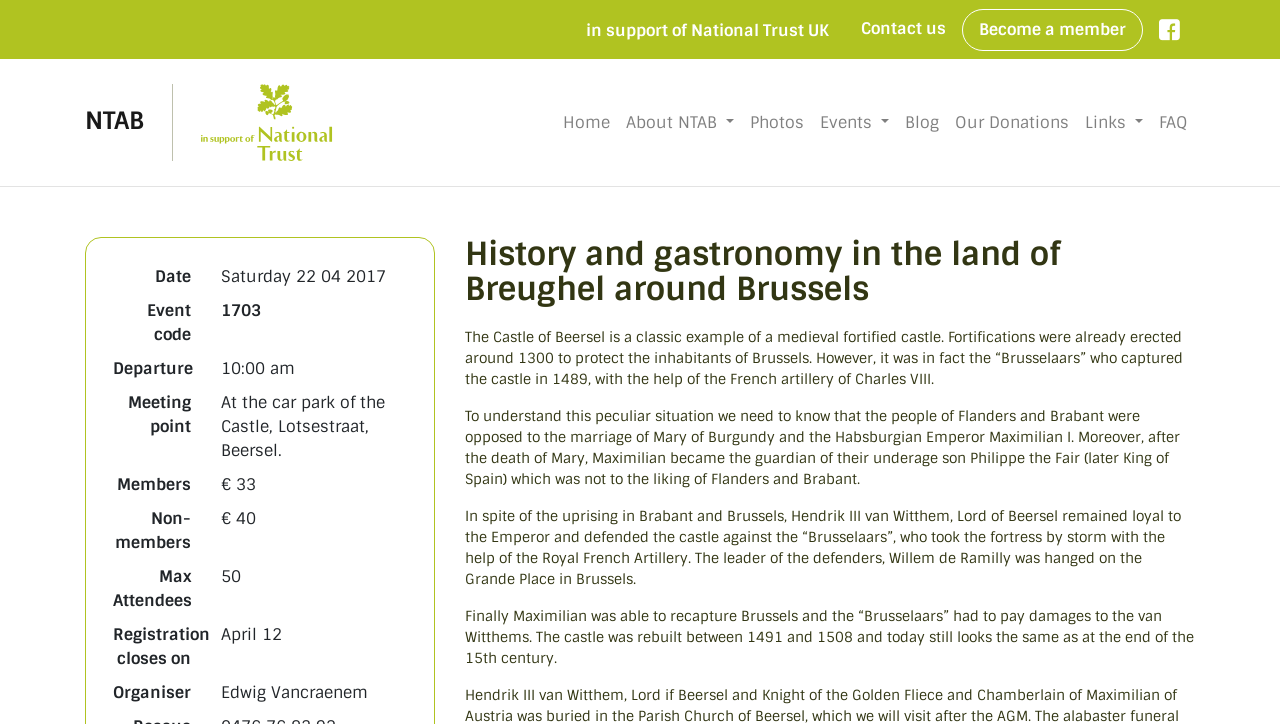Locate the coordinates of the bounding box for the clickable region that fulfills this instruction: "Click the 'FAQ' link".

[0.899, 0.142, 0.934, 0.197]